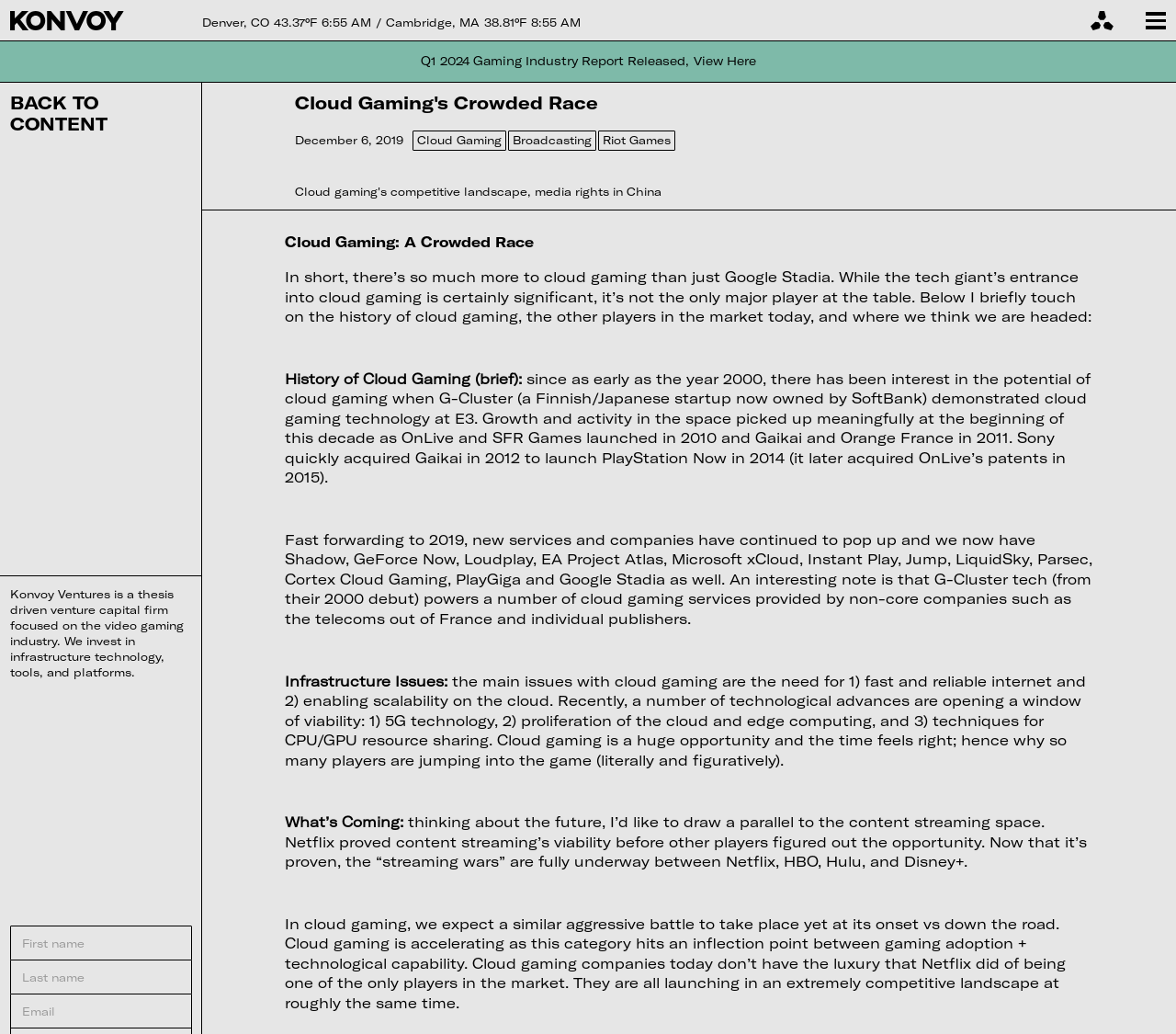Using the given description, provide the bounding box coordinates formatted as (top-left x, top-left y, bottom-right x, bottom-right y), with all values being floating point numbers between 0 and 1. Description: name="FNAME" placeholder="First name"

[0.008, 0.895, 0.163, 0.929]